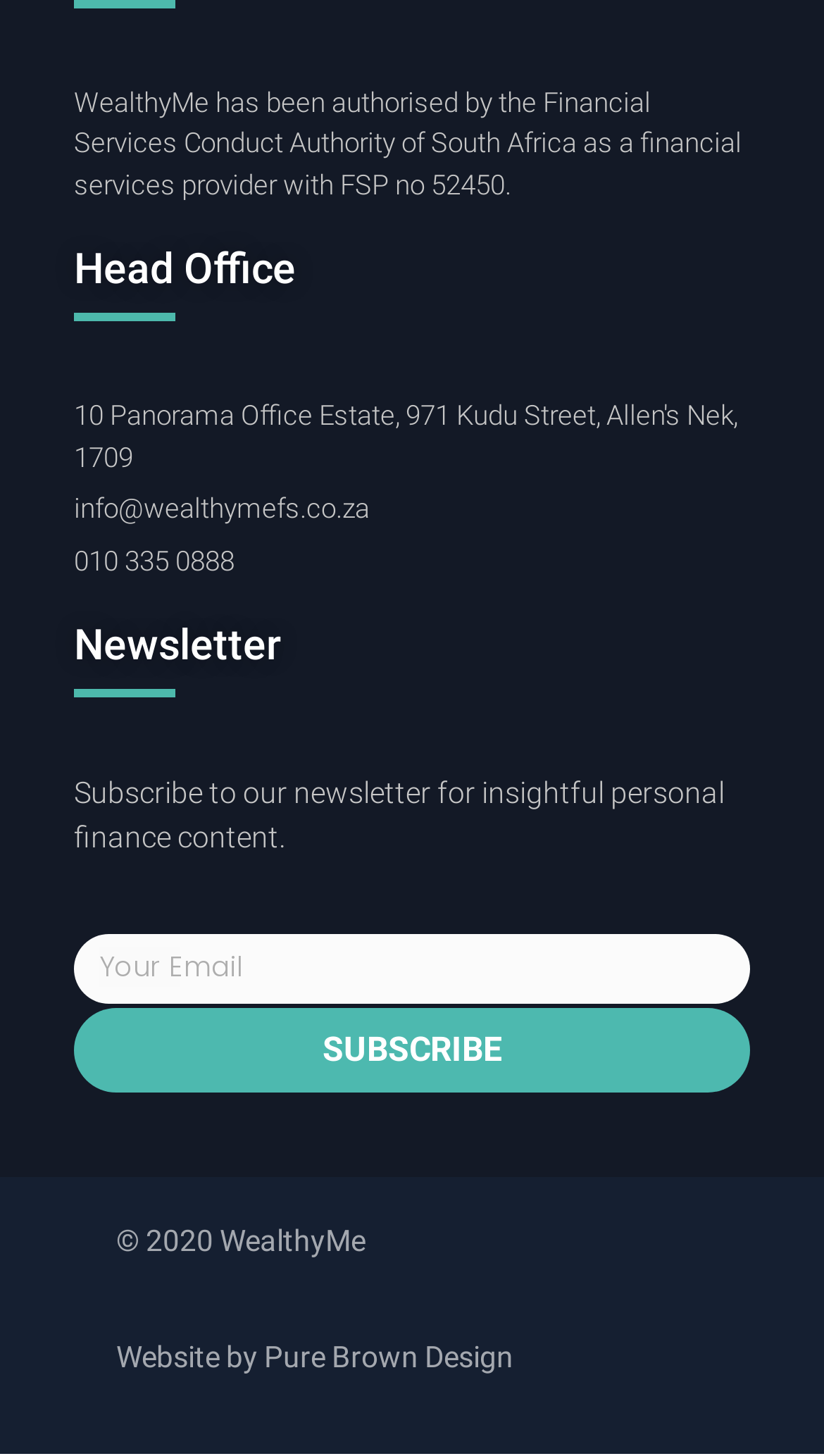What is the email address for contact?
Please interpret the details in the image and answer the question thoroughly.

I found the email address by looking at the StaticText element that contains the email address, which is 'info@wealthymefs.co.za'.